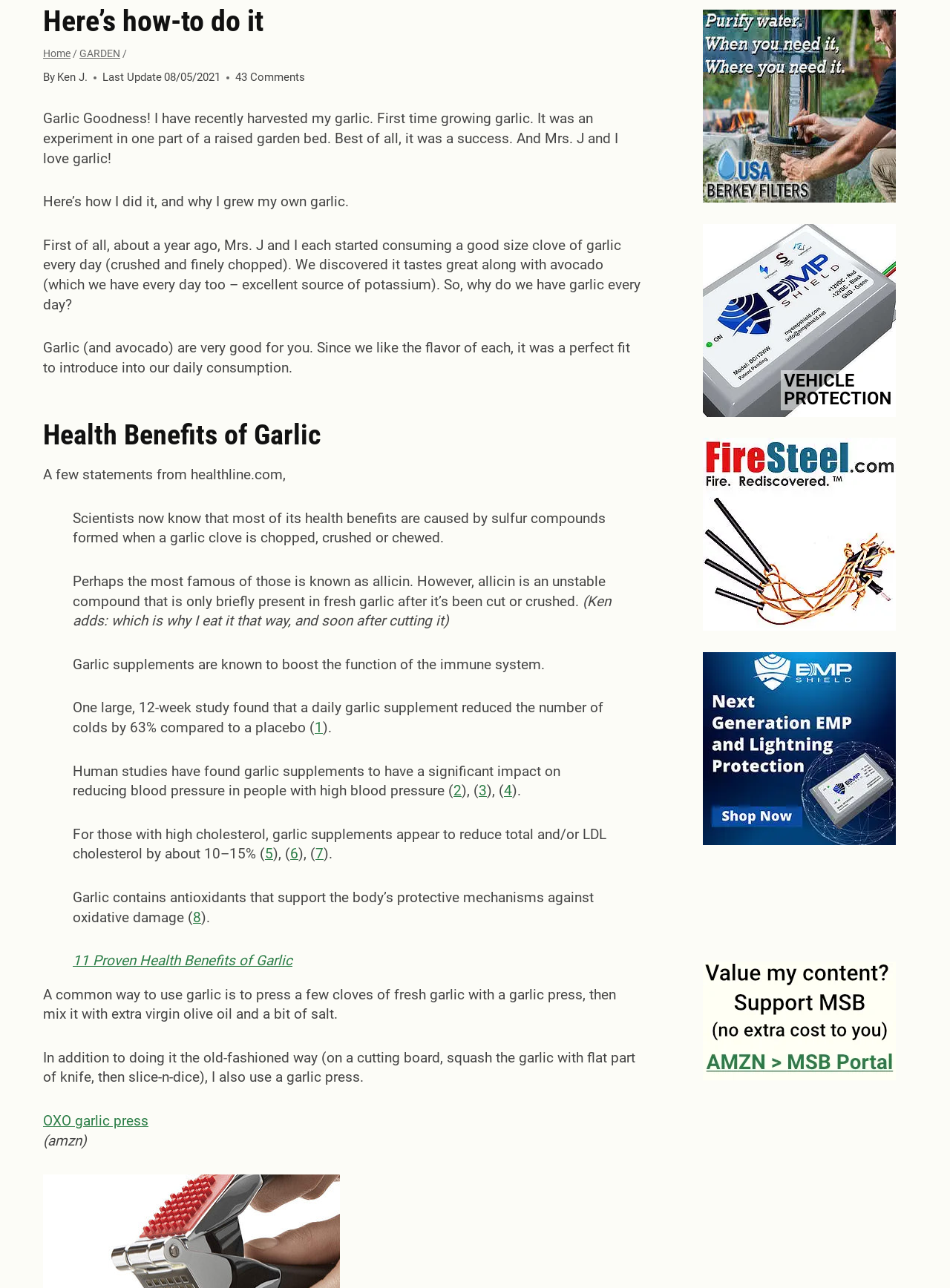Provide the bounding box coordinates of the UI element this sentence describes: "alt="EMP Shield"".

[0.739, 0.506, 0.943, 0.656]